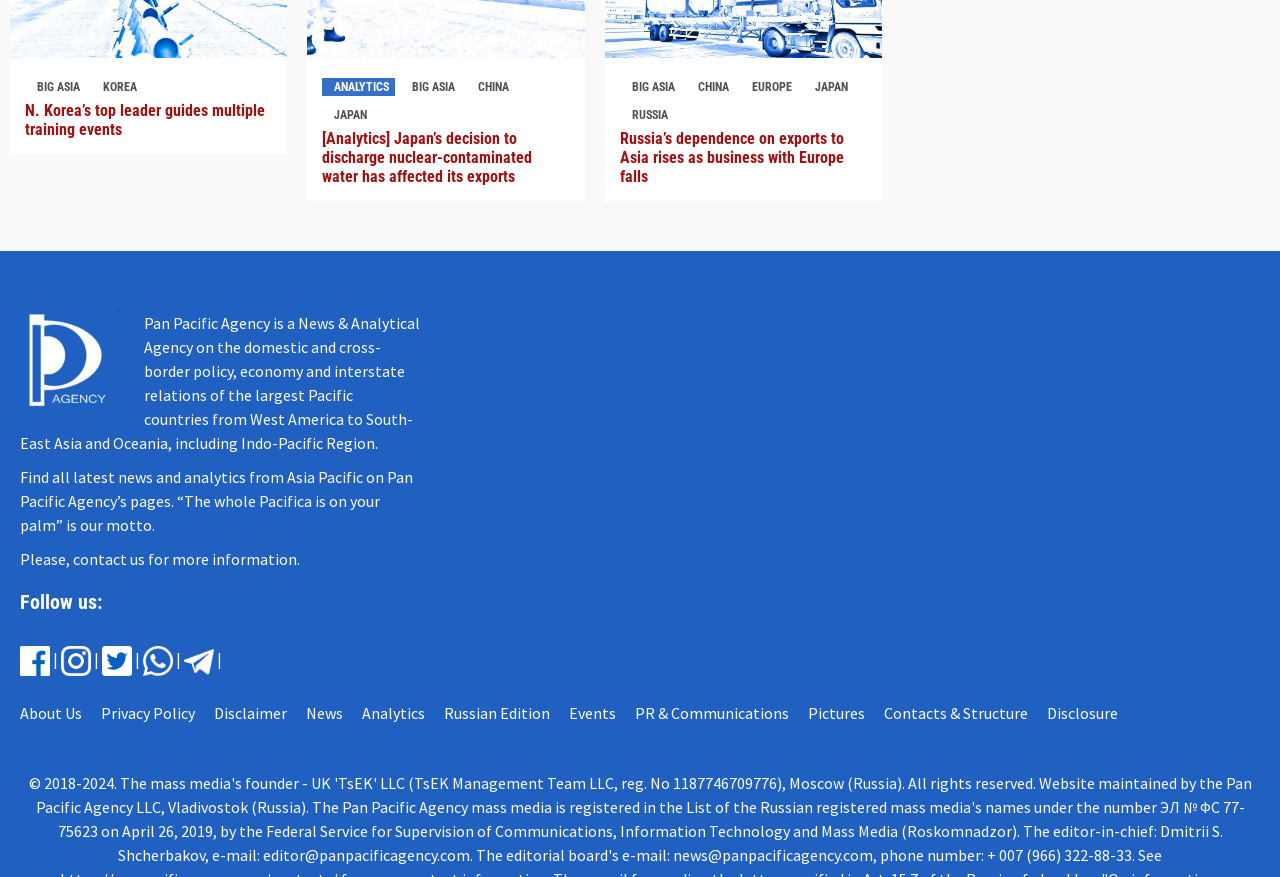What social media platforms does the agency have?
Refer to the image and give a detailed answer to the question.

The agency has multiple social media platforms, as indicated by the presence of several link elements with icons, such as Facebook, Twitter, and Instagram, located at the bottom of the webpage.